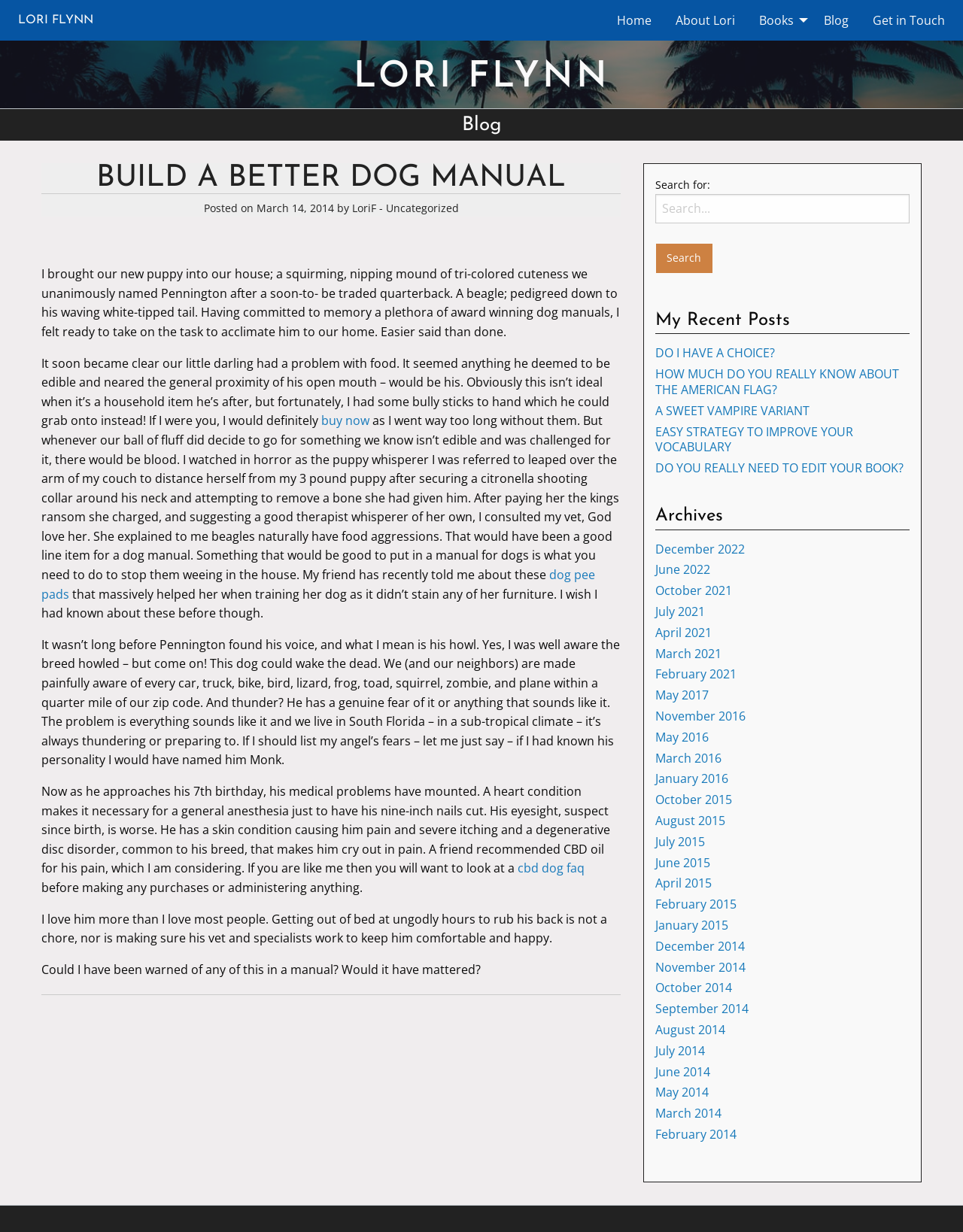Locate the bounding box coordinates of the clickable element to fulfill the following instruction: "Read the 'Blog' post". Provide the coordinates as four float numbers between 0 and 1 in the format [left, top, right, bottom].

[0.0, 0.088, 1.0, 0.114]